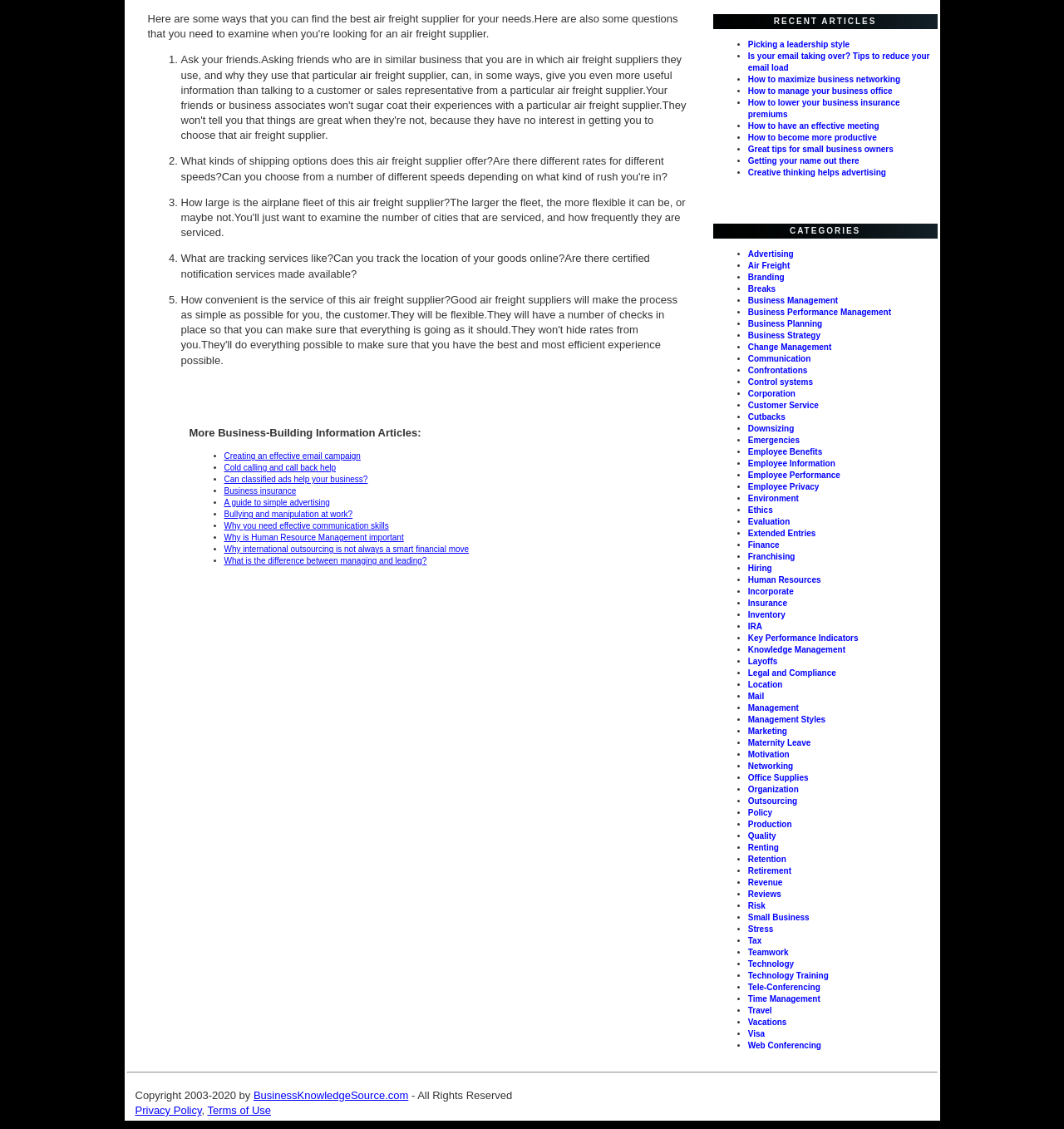Pinpoint the bounding box coordinates of the area that must be clicked to complete this instruction: "Click on 'Creating an effective email campaign'".

[0.211, 0.4, 0.339, 0.408]